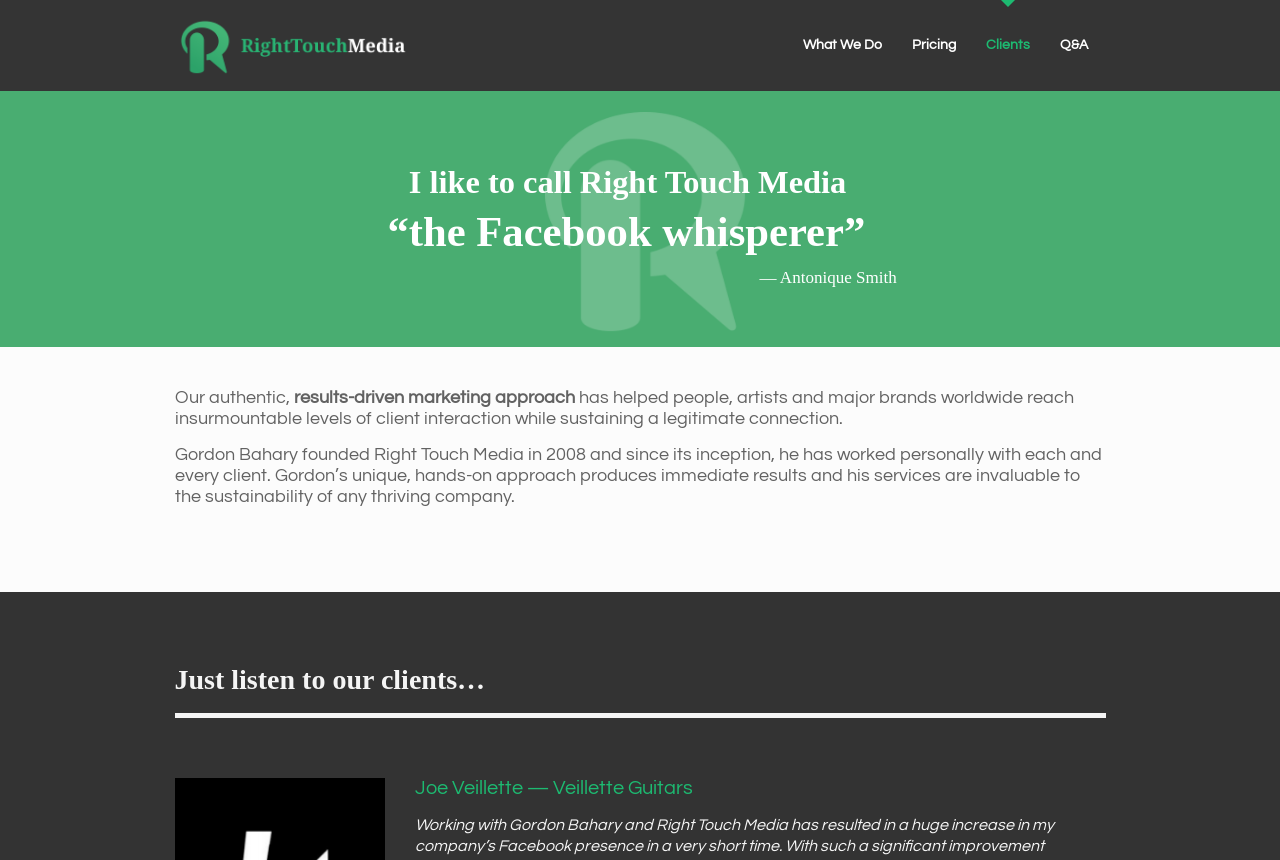Ascertain the bounding box coordinates for the UI element detailed here: "What We Do". The coordinates should be provided as [left, top, right, bottom] with each value being a float between 0 and 1.

[0.616, 0.0, 0.701, 0.105]